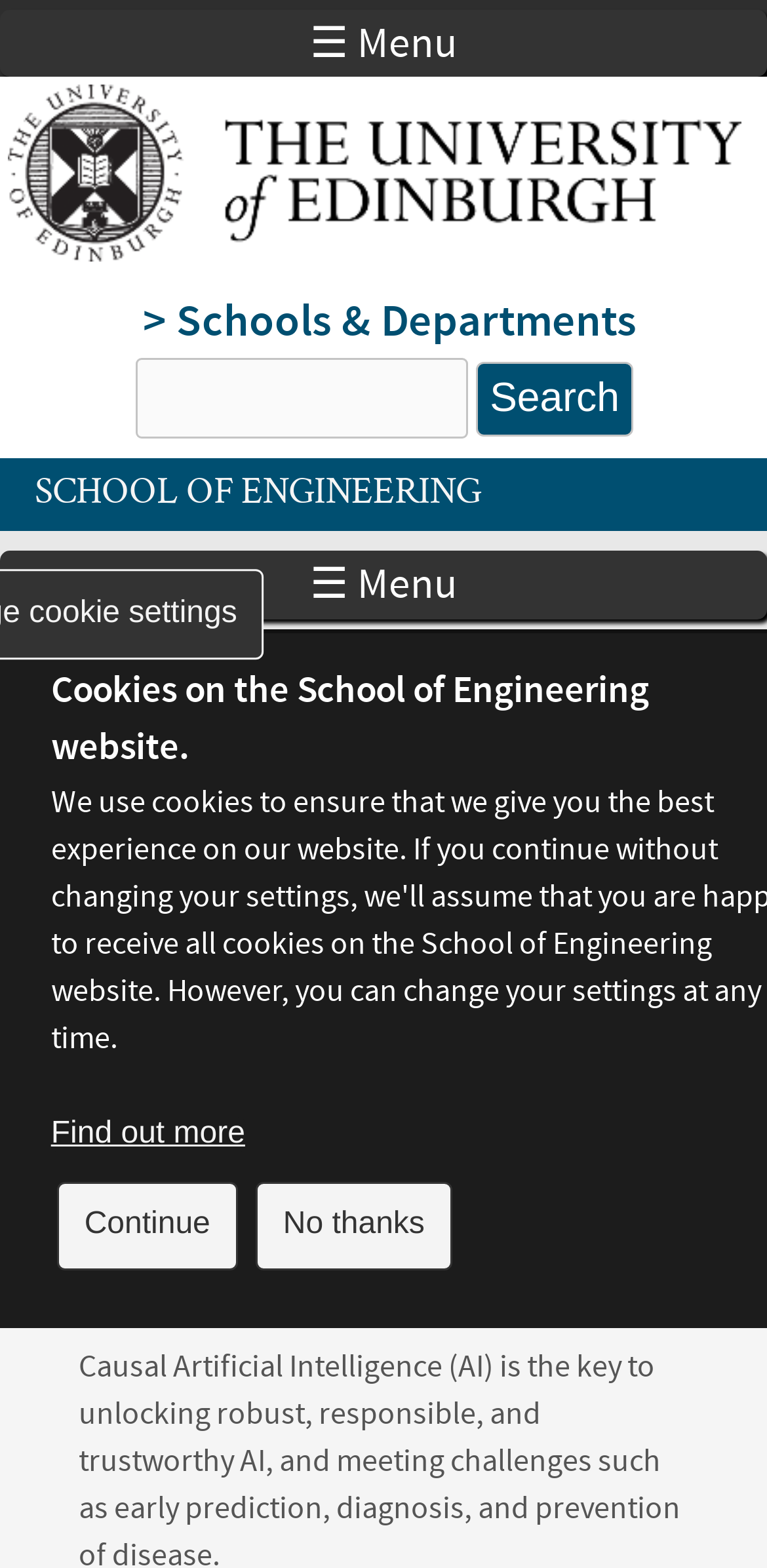Specify the bounding box coordinates of the region I need to click to perform the following instruction: "Search for something". The coordinates must be four float numbers in the range of 0 to 1, i.e., [left, top, right, bottom].

[0.176, 0.228, 0.61, 0.28]